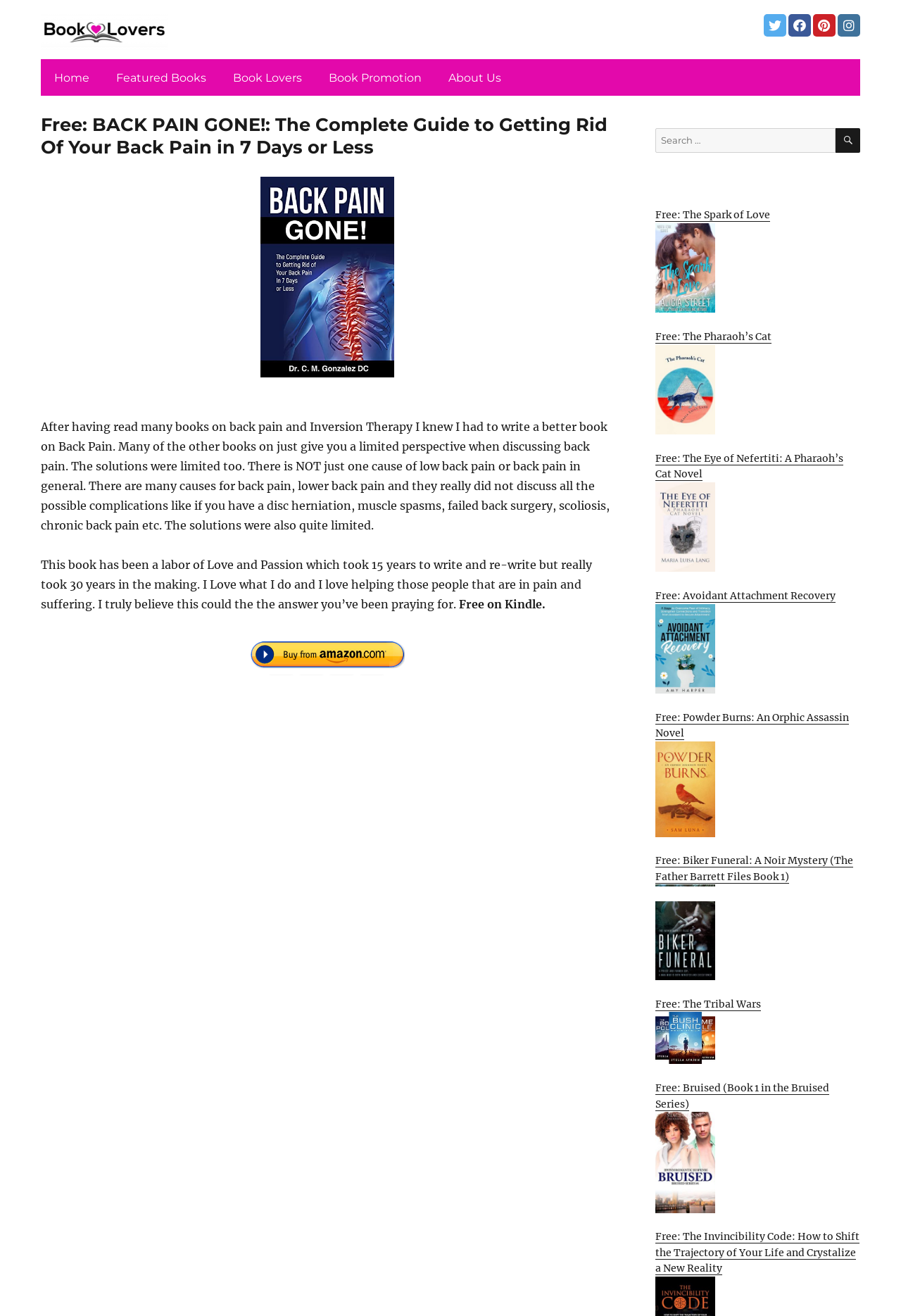What is the name of the book being promoted?
Analyze the image and provide a thorough answer to the question.

The name of the book being promoted can be found in the main article section of the webpage, where it is mentioned as 'Free: BACK PAIN GONE!: The Complete Guide to Getting Rid Of Your Back Pain in 7 Days or Less'.